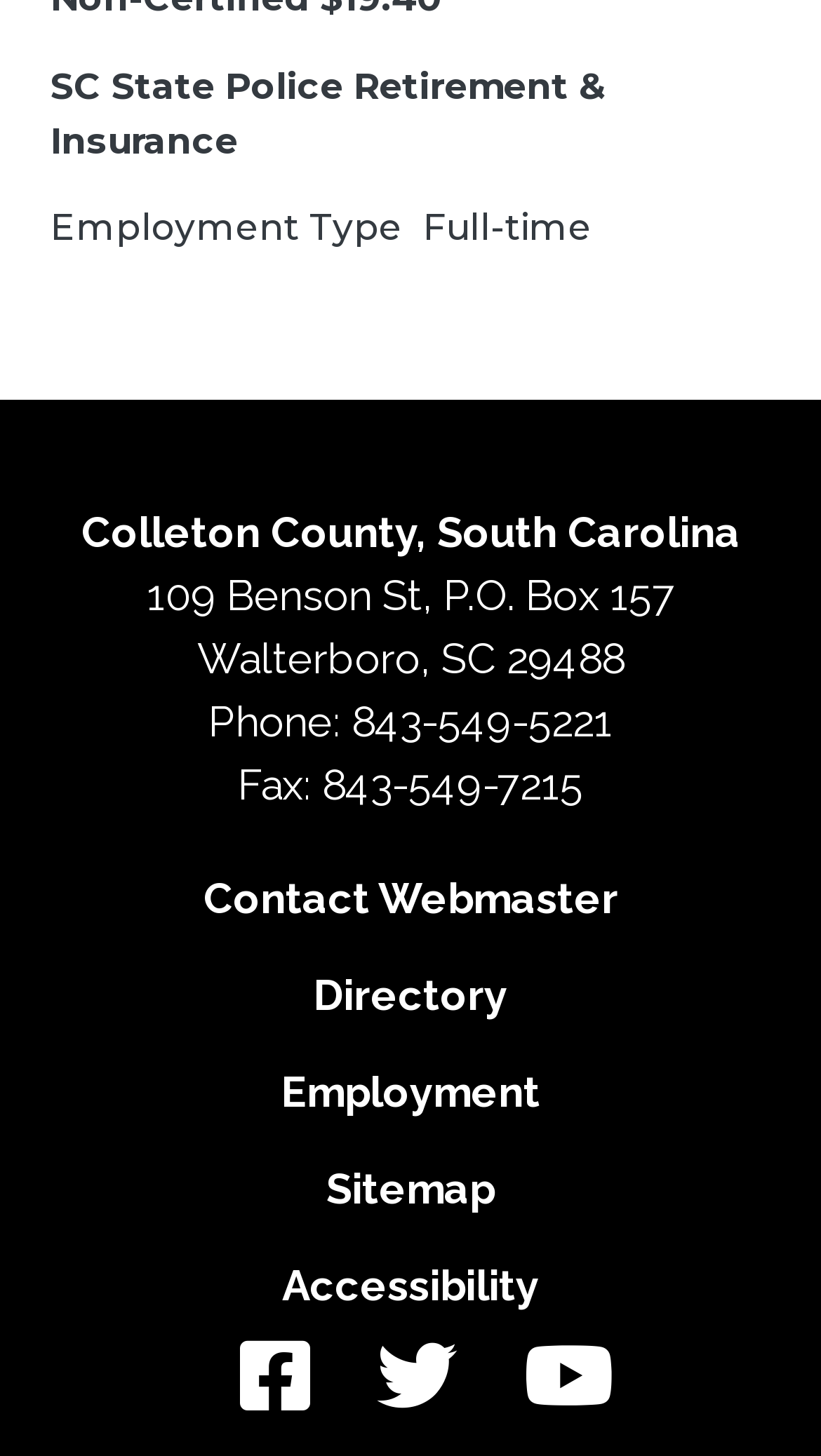Determine the bounding box coordinates for the area that should be clicked to carry out the following instruction: "Go to the directory".

[0.062, 0.65, 0.938, 0.716]